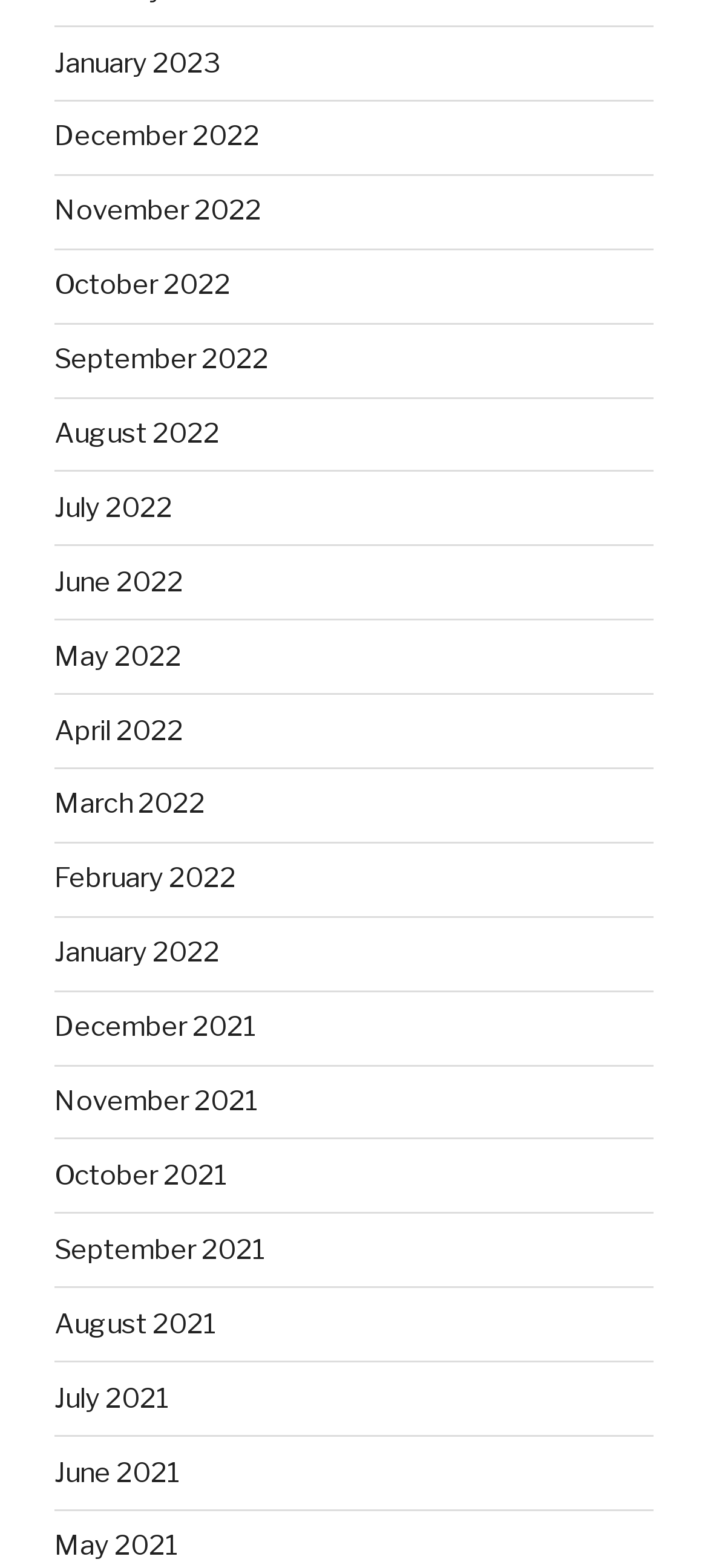Using the details in the image, give a detailed response to the question below:
Are the links arranged in chronological order?

I examined the list of links on the webpage and found that they are arranged in chronological order, with the most recent month at the top and the earliest month at the bottom.